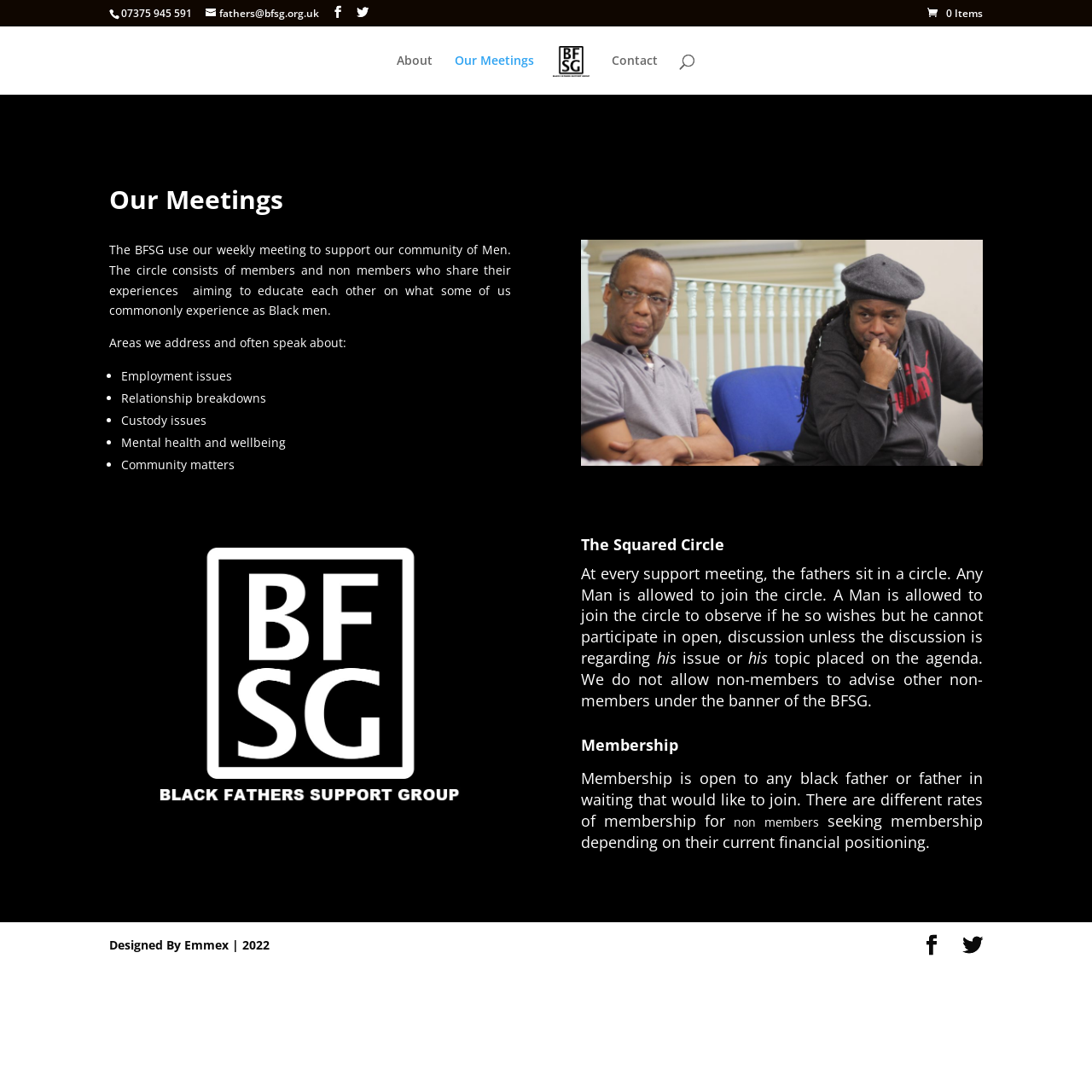Pinpoint the bounding box coordinates of the element that must be clicked to accomplish the following instruction: "Search for something". The coordinates should be in the format of four float numbers between 0 and 1, i.e., [left, top, right, bottom].

[0.157, 0.024, 0.877, 0.025]